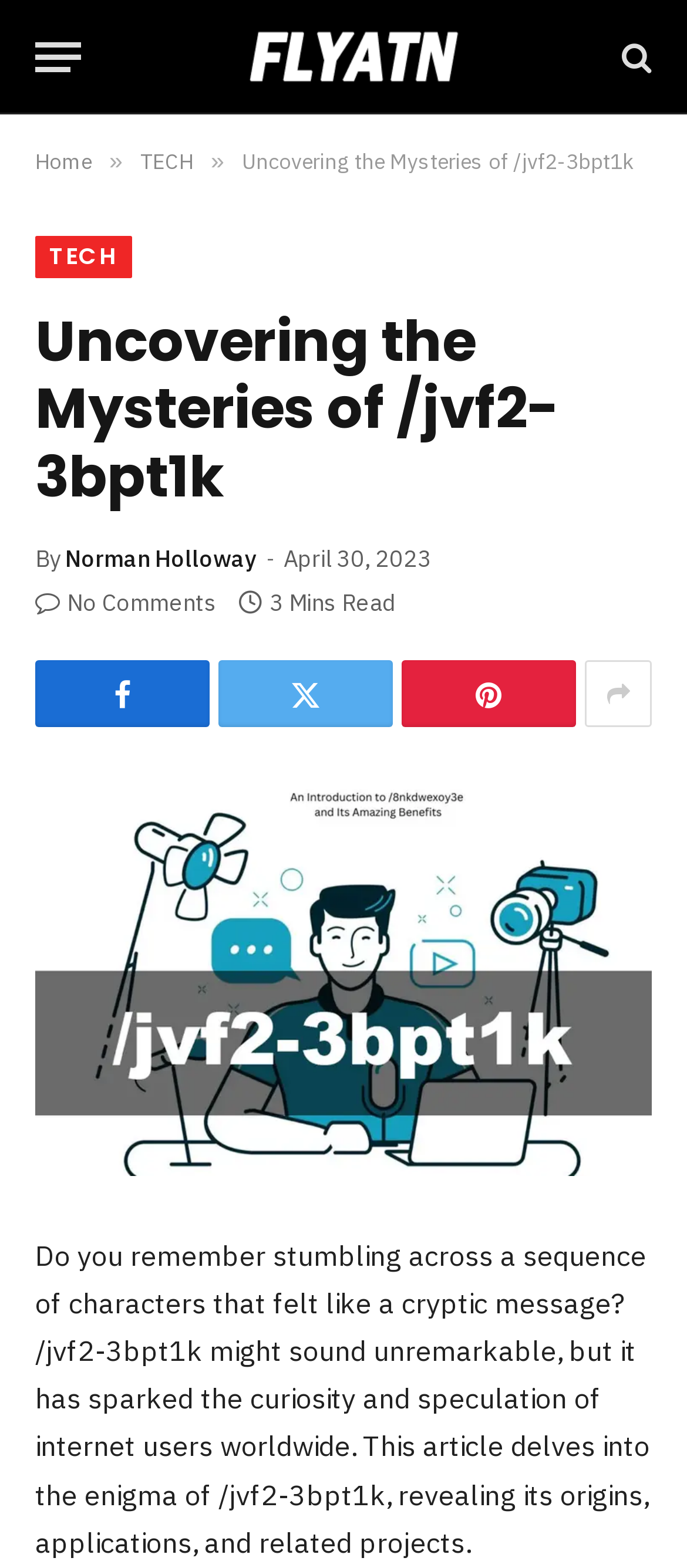Please identify the bounding box coordinates of the element I need to click to follow this instruction: "Go to the TECH section".

[0.204, 0.094, 0.281, 0.111]